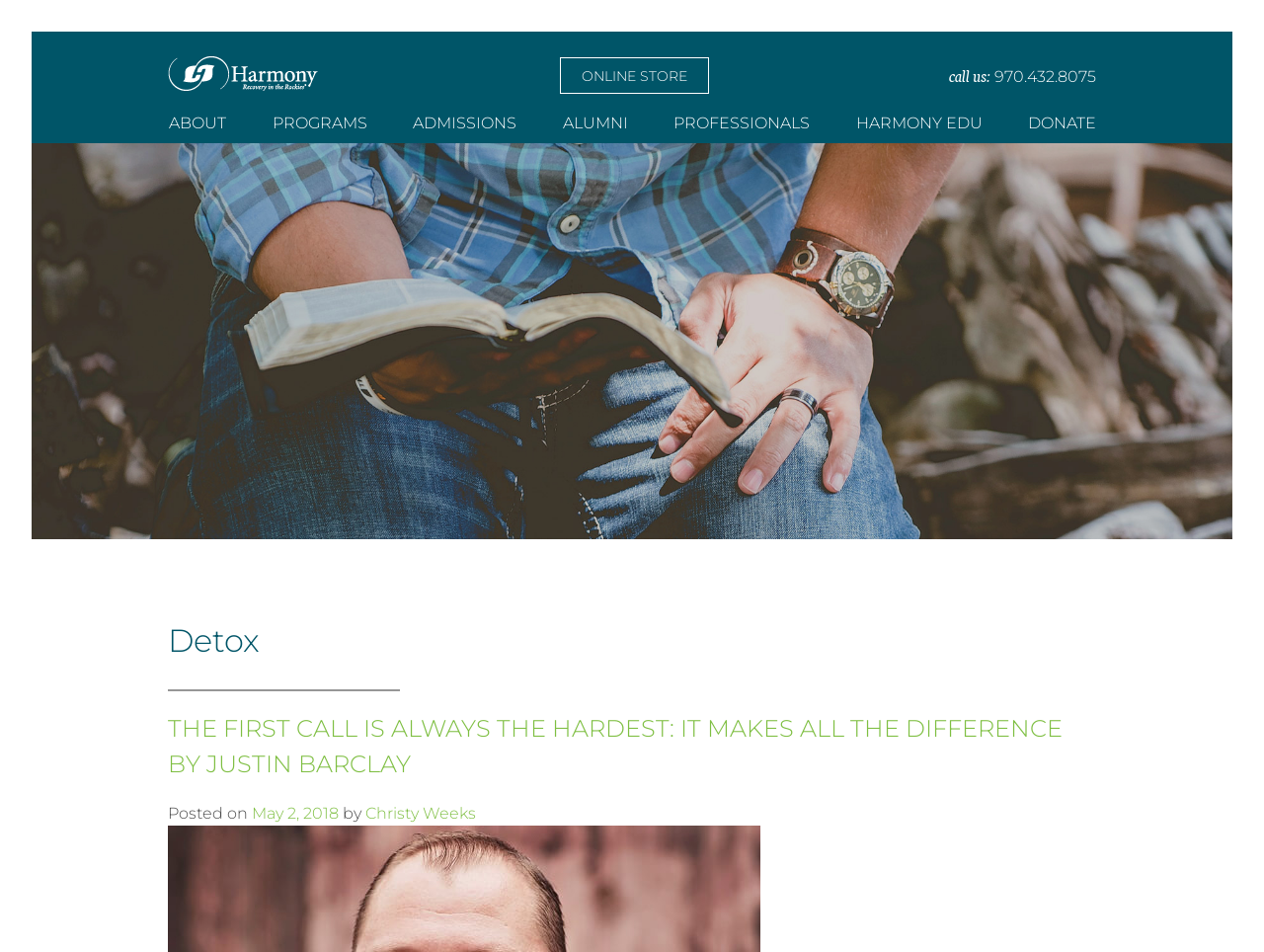Provide your answer to the question using just one word or phrase: What is the logo of the Harmony Foundation?

Harmony Foundation Logo